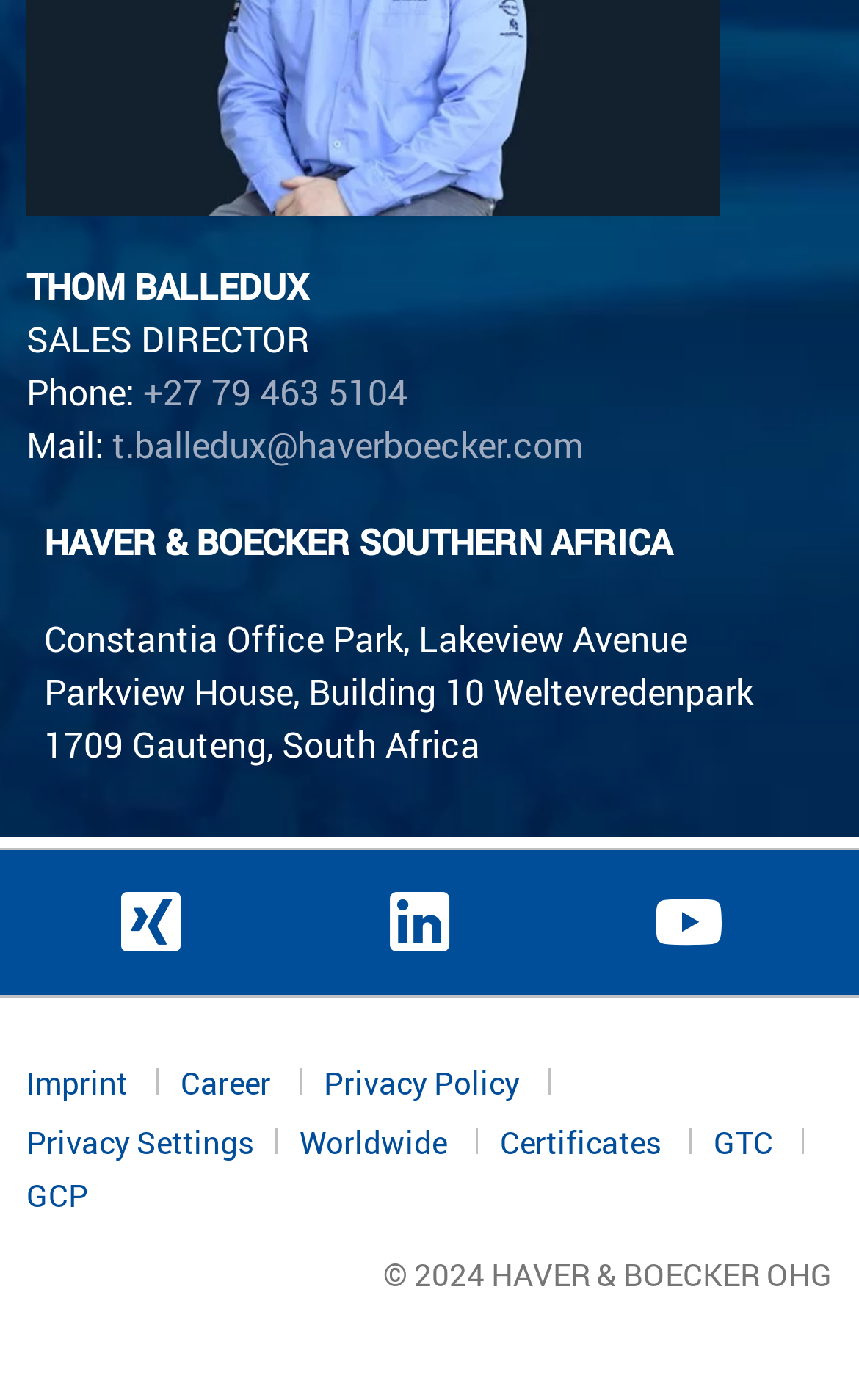Please identify the bounding box coordinates of the clickable area that will fulfill the following instruction: "Call the sales director". The coordinates should be in the format of four float numbers between 0 and 1, i.e., [left, top, right, bottom].

[0.167, 0.262, 0.474, 0.297]